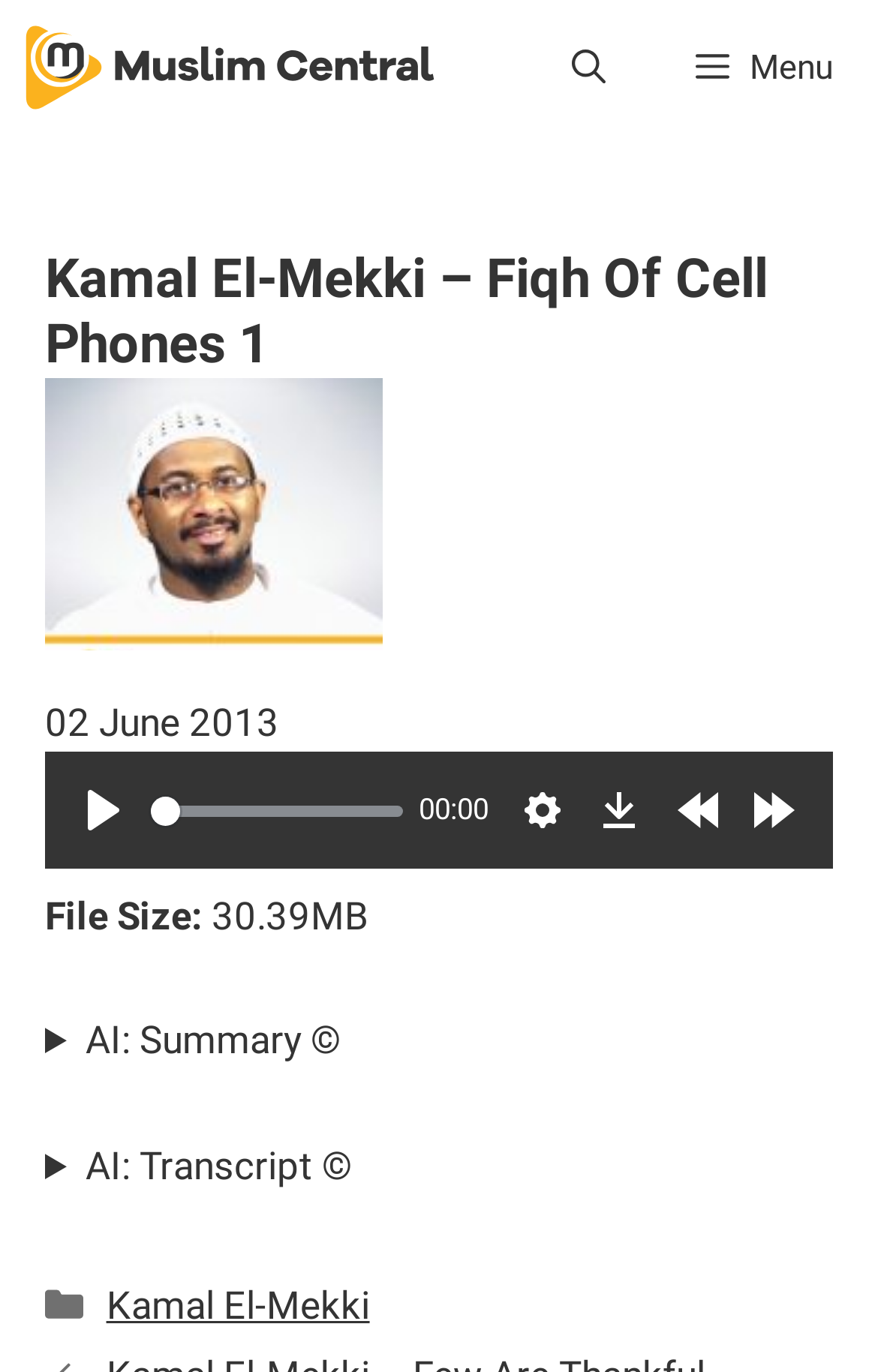What is the file size of the audio lecture?
Can you provide an in-depth and detailed response to the question?

The file size of the audio lecture can be found in the static text 'File Size: 30.39MB'.